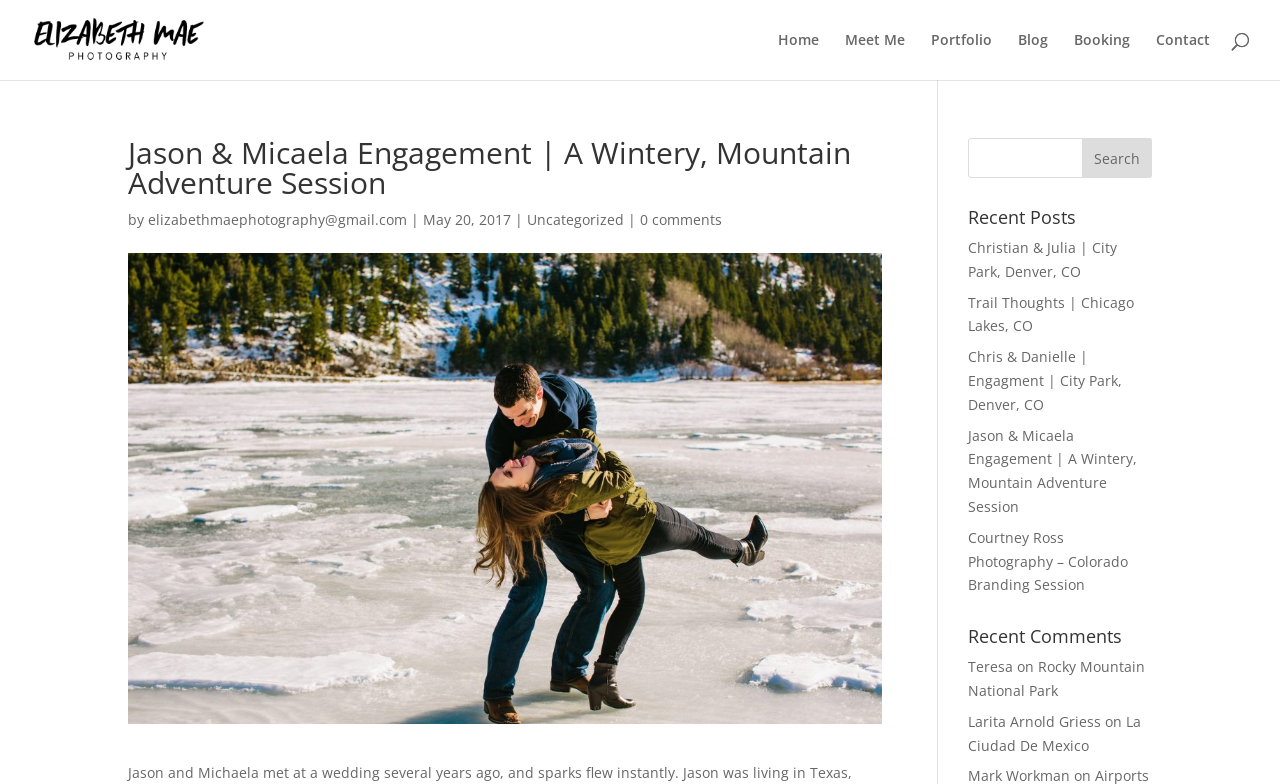How many recent posts are listed? Analyze the screenshot and reply with just one word or a short phrase.

5